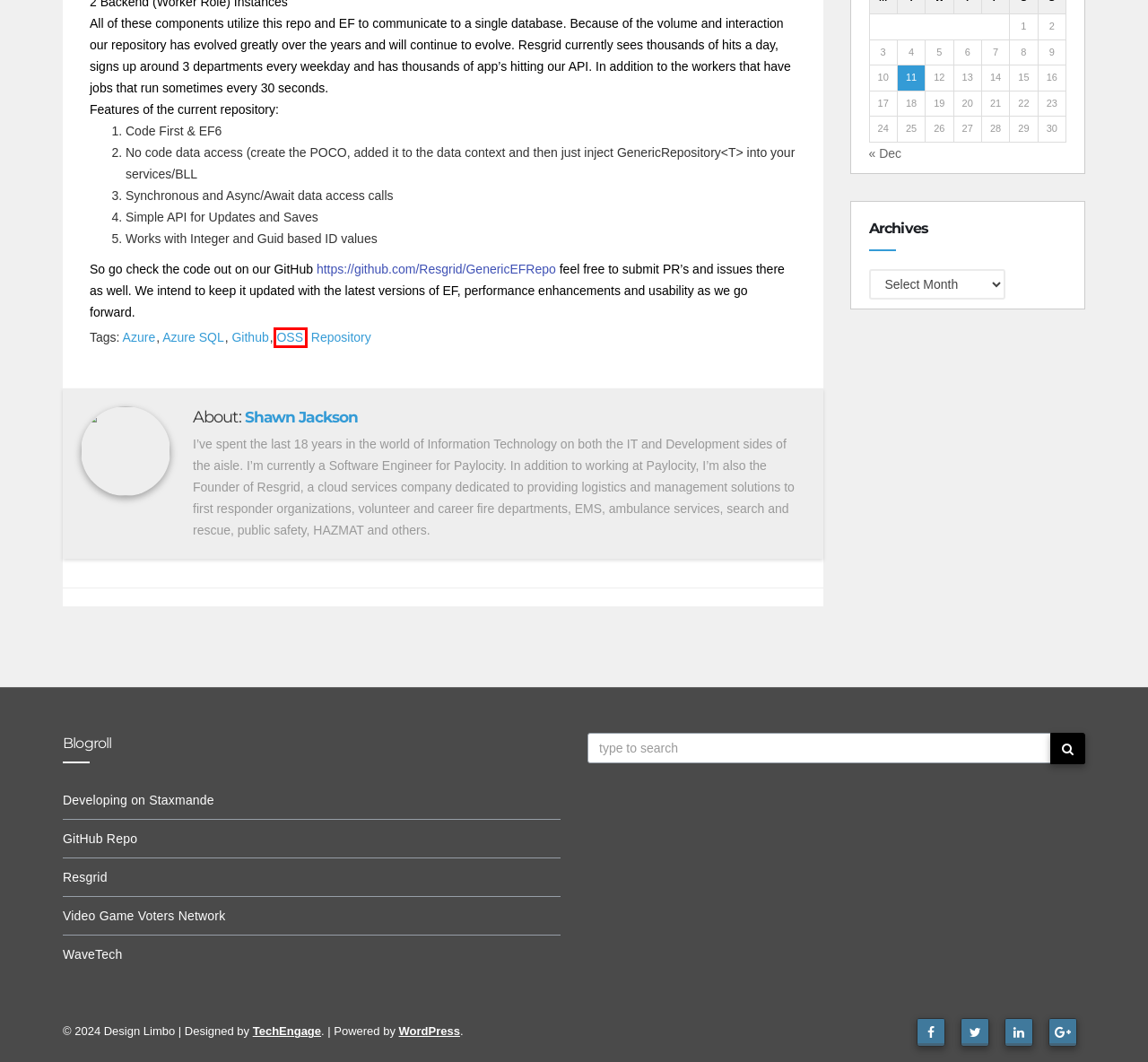You have a screenshot of a webpage with a red bounding box around an element. Select the webpage description that best matches the new webpage after clicking the element within the red bounding box. Here are the descriptions:
A. December 2023 – Design Limbo
B. Azure SQL – Design Limbo
C. Azure – Design Limbo
D. GitHub - Resgrid/GenericEFRepo: Implementation of a Generic Entity Framework 6 Repository
E. OSS – Design Limbo
F. Wavetech Labs · GitHub
G. Repository – Design Limbo
H. Blog Tool, Publishing Platform, and CMS – WordPress.org

E